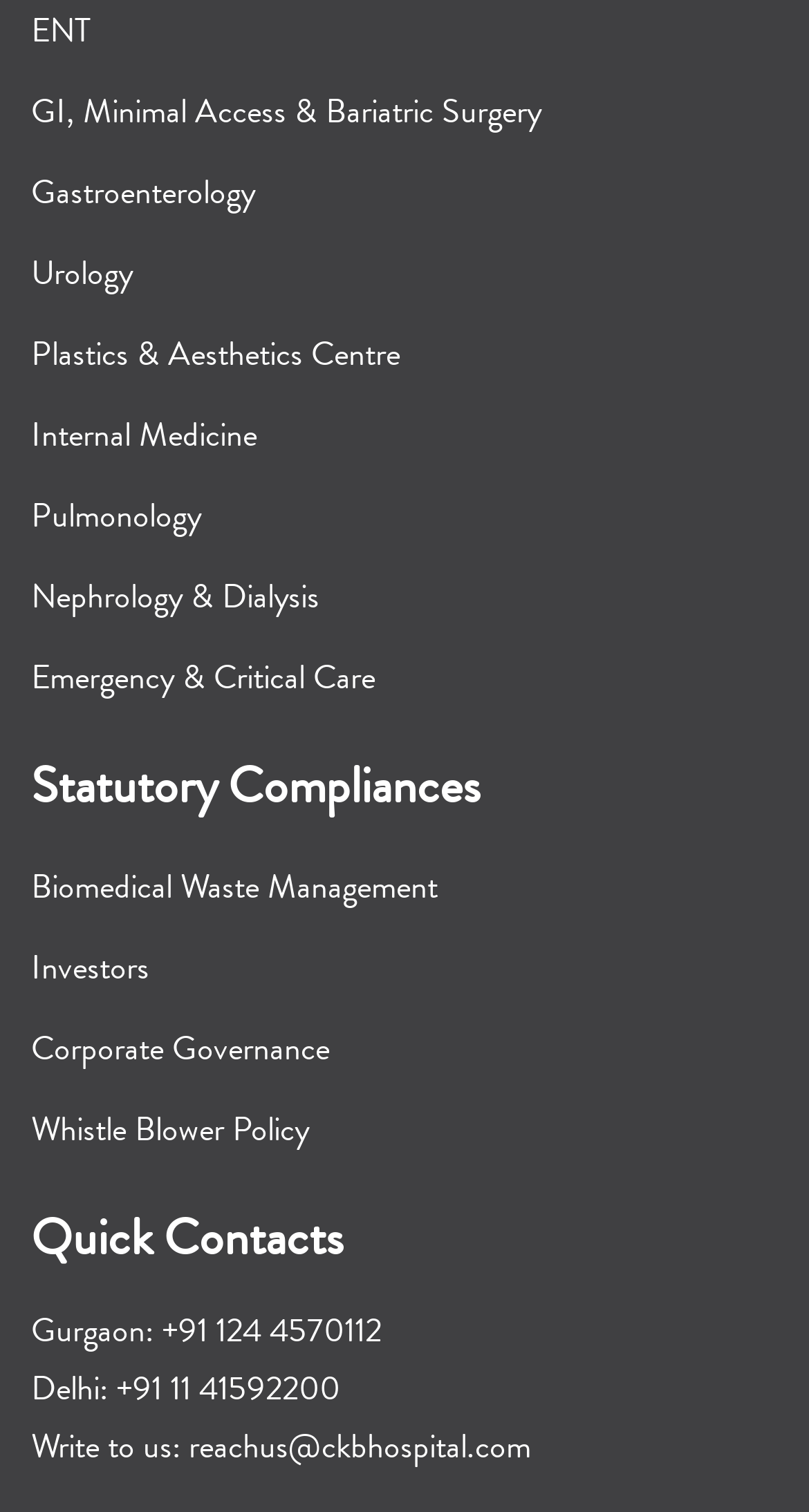What type of hospital is this?
Using the image as a reference, give an elaborate response to the question.

Based on the various medical specialties listed on the webpage, it appears that this is a multi-specialty hospital that offers a range of medical services.